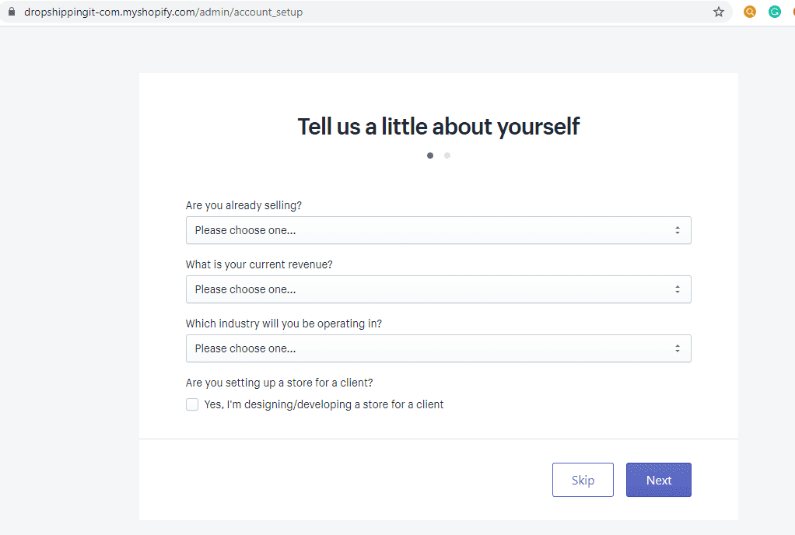Give a detailed account of the visual elements in the image.

The image displays a form titled "Tell us a little about yourself," designed to gather essential information from users setting up their Shopify accounts. It features a clean, user-friendly interface with four questions for the user to answer:

1. **Are you already selling?** – A dropdown menu prompting users to select their current selling status.
2. **What is your current revenue?** – Another dropdown question asking about the user's revenue situation.
3. **Which industry will you be operating in?** – A dropdown allowing users to specify their business industry.
4. **Are you setting up a store for a client?** – A checkbox option for users who are creating a store on behalf of a client, with the text "Yes, I'm designing/developing a store for a client."

At the bottom of the form, there are two buttons: "Skip," allowing users to bypass this step, and "Next," which advances them to the subsequent phase of the setup process. The overall layout ensures easy navigation, making it straightforward for users to input information crucial for their Shopify experience.